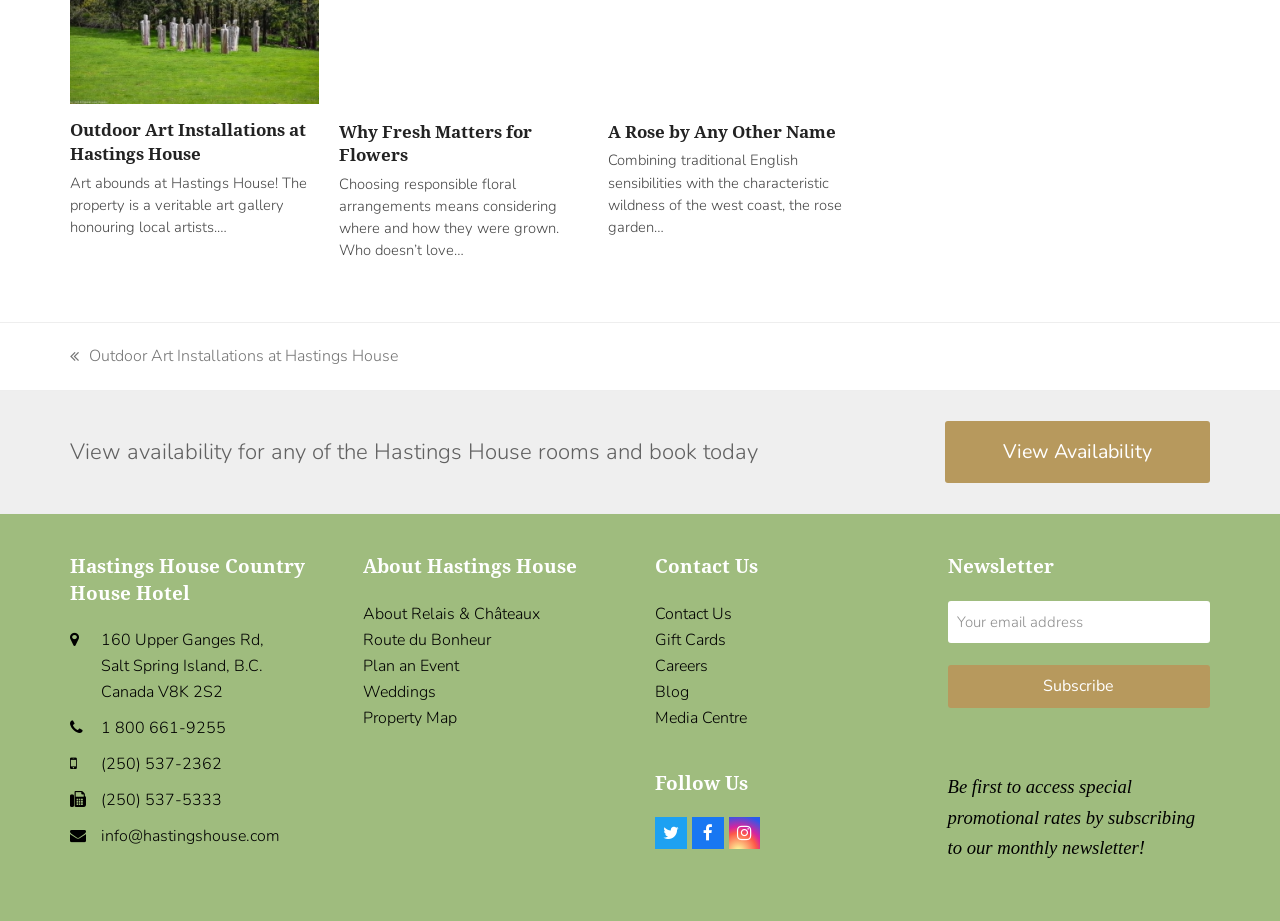Identify the bounding box coordinates of the region that should be clicked to execute the following instruction: "View availability for any of the Hastings House rooms".

[0.738, 0.457, 0.945, 0.525]